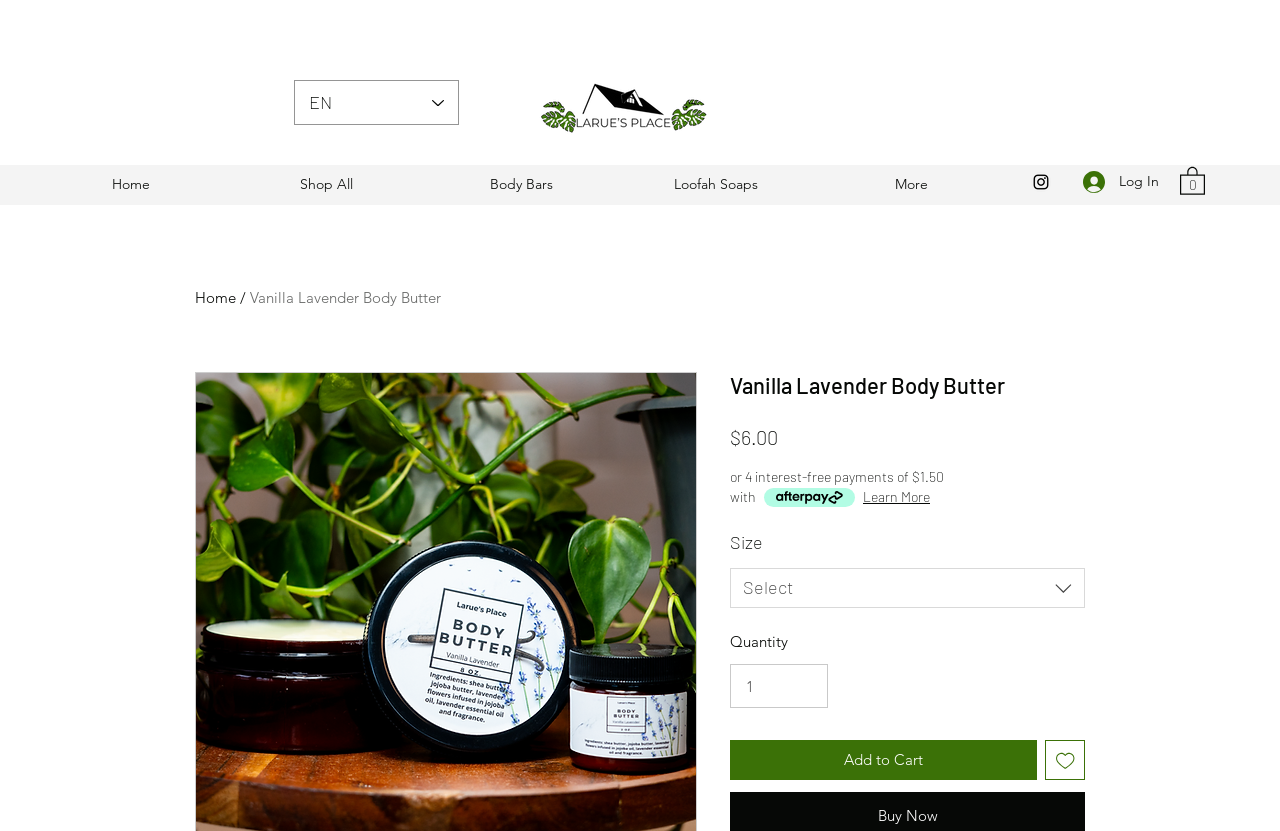Identify the bounding box coordinates for the element you need to click to achieve the following task: "Learn more about Vanilla Lavender Body Butter". Provide the bounding box coordinates as four float numbers between 0 and 1, in the form [left, top, right, bottom].

[0.674, 0.586, 0.727, 0.61]